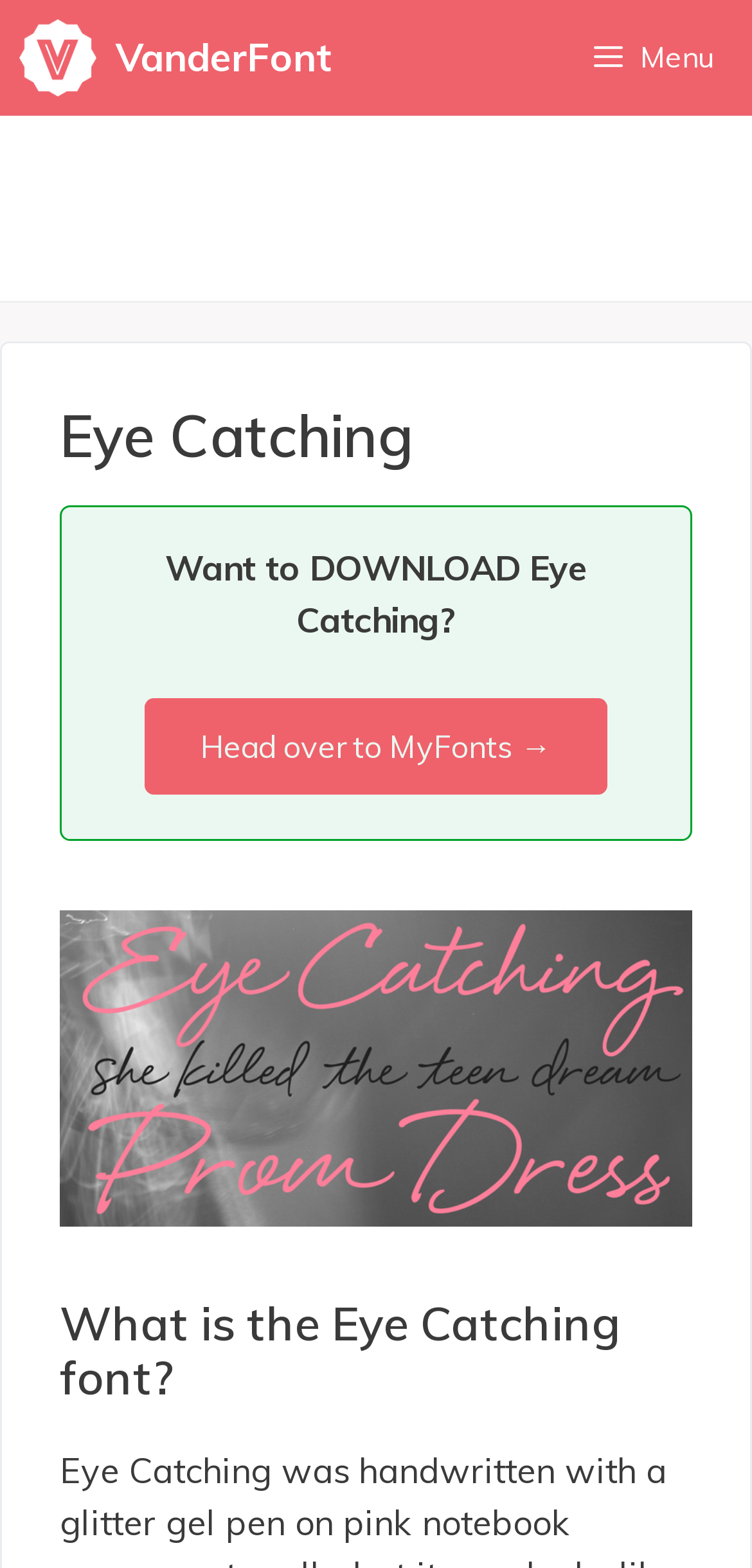Where can users download the Eye Catching font?
From the image, respond using a single word or phrase.

MyFonts